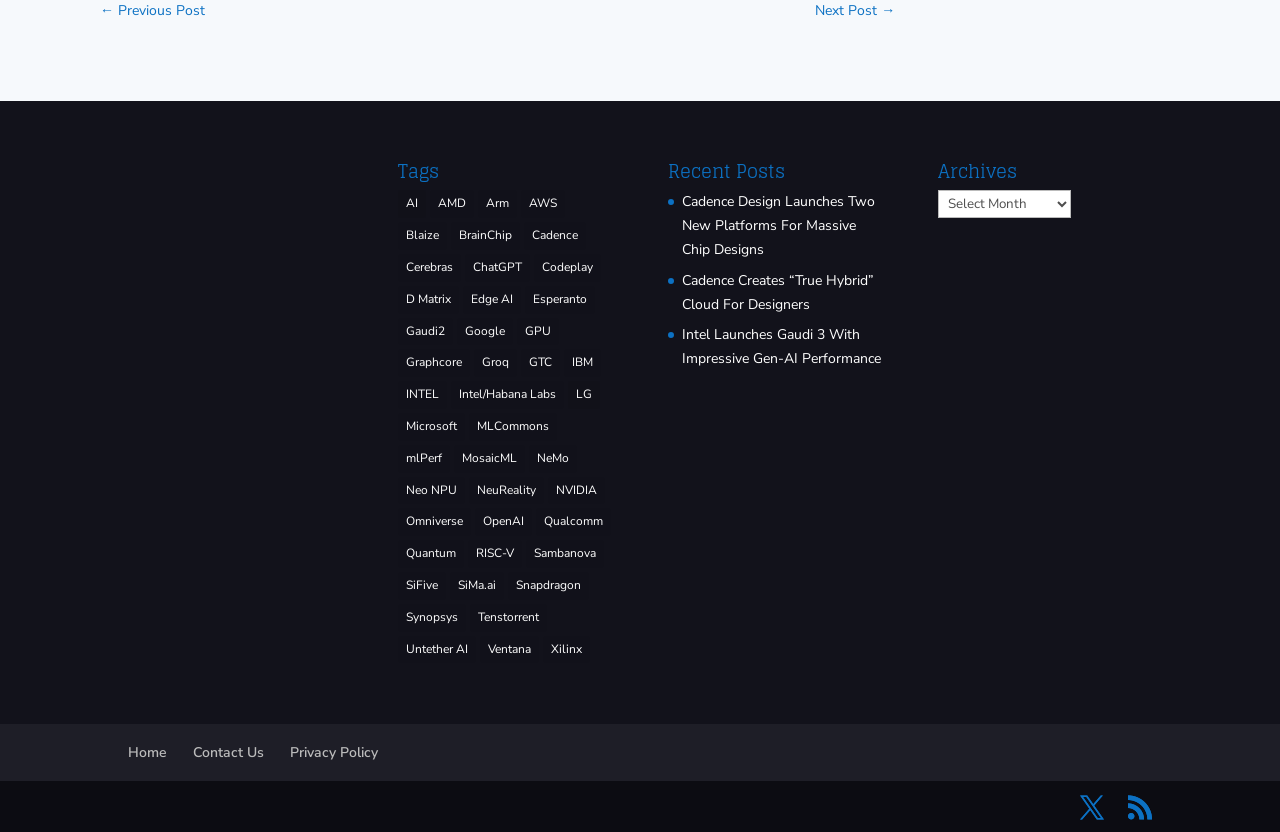Please mark the bounding box coordinates of the area that should be clicked to carry out the instruction: "Explore the WordPress.tv channel".

None